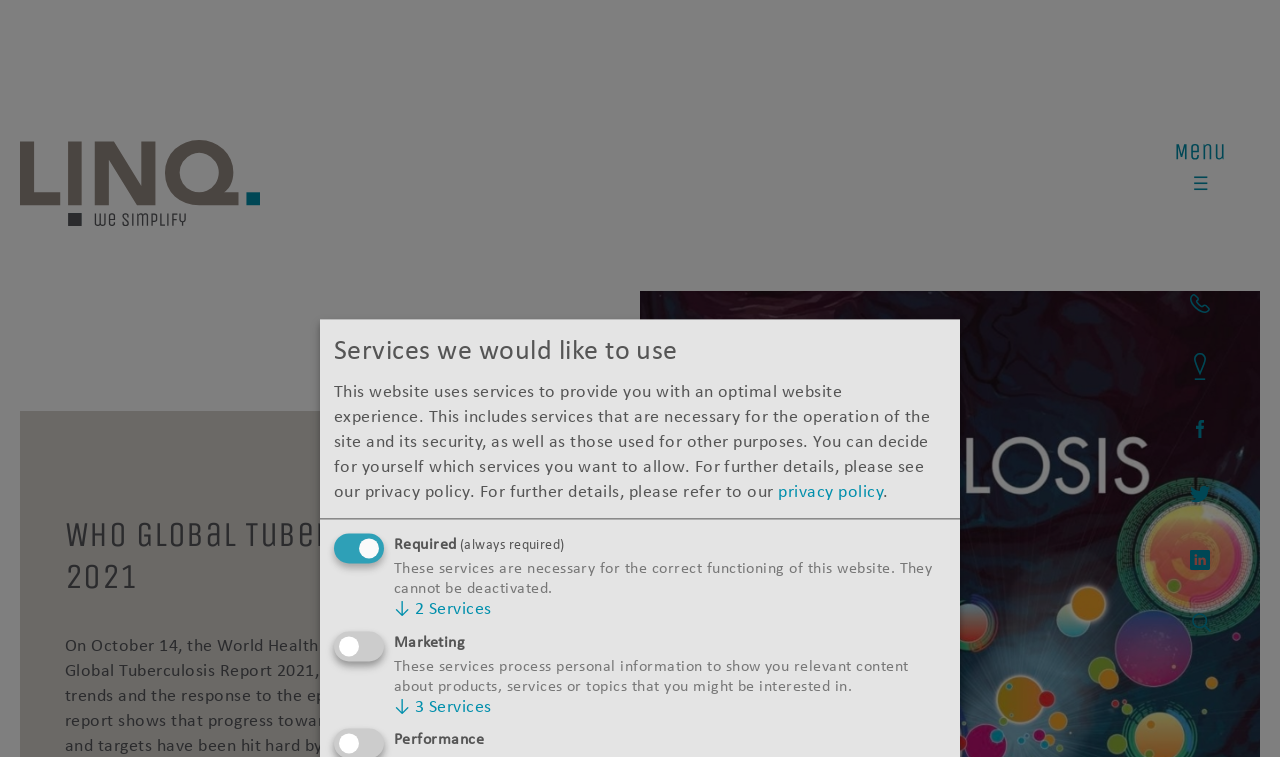Could you provide the bounding box coordinates for the portion of the screen to click to complete this instruction: "Search for something"?

[0.929, 0.806, 0.946, 0.834]